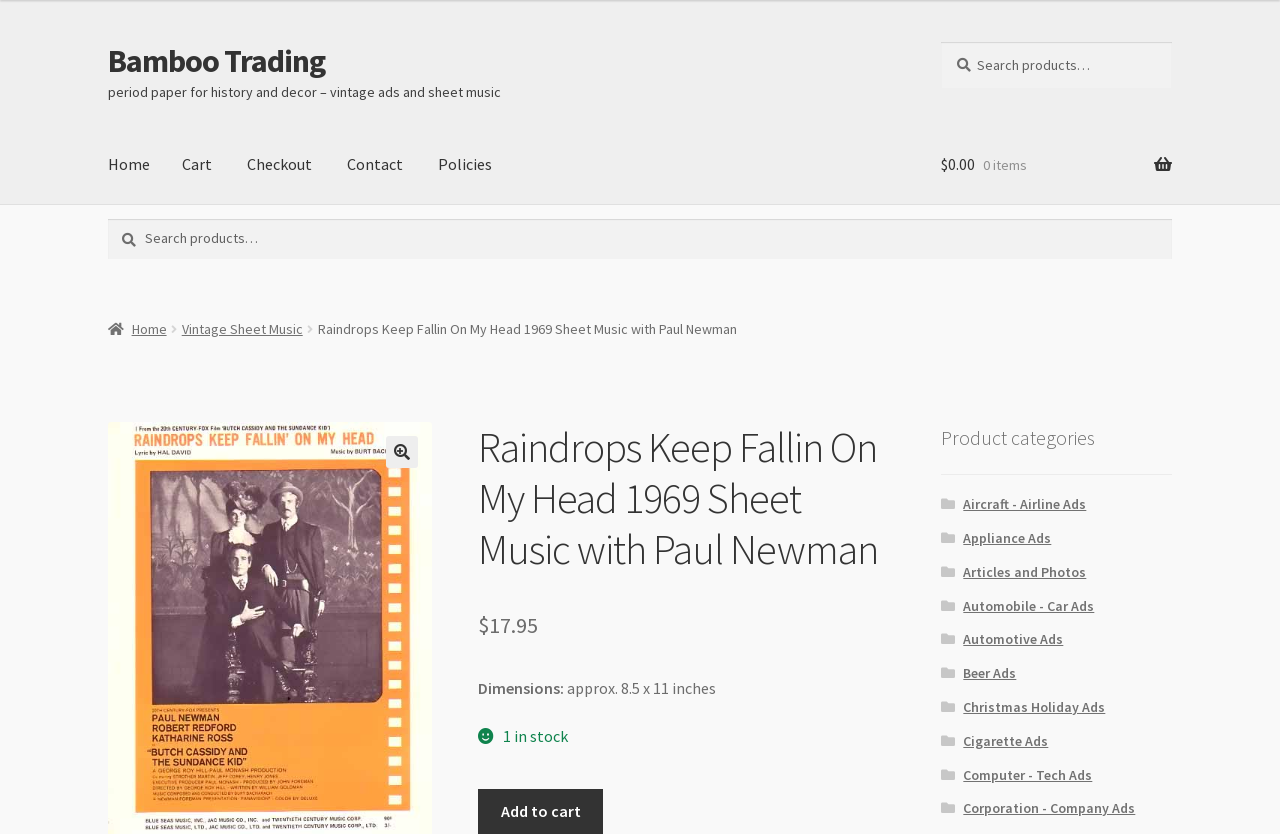Using the element description: "Contact", determine the bounding box coordinates for the specified UI element. The coordinates should be four float numbers between 0 and 1, [left, top, right, bottom].

[0.196, 0.244, 0.24, 0.309]